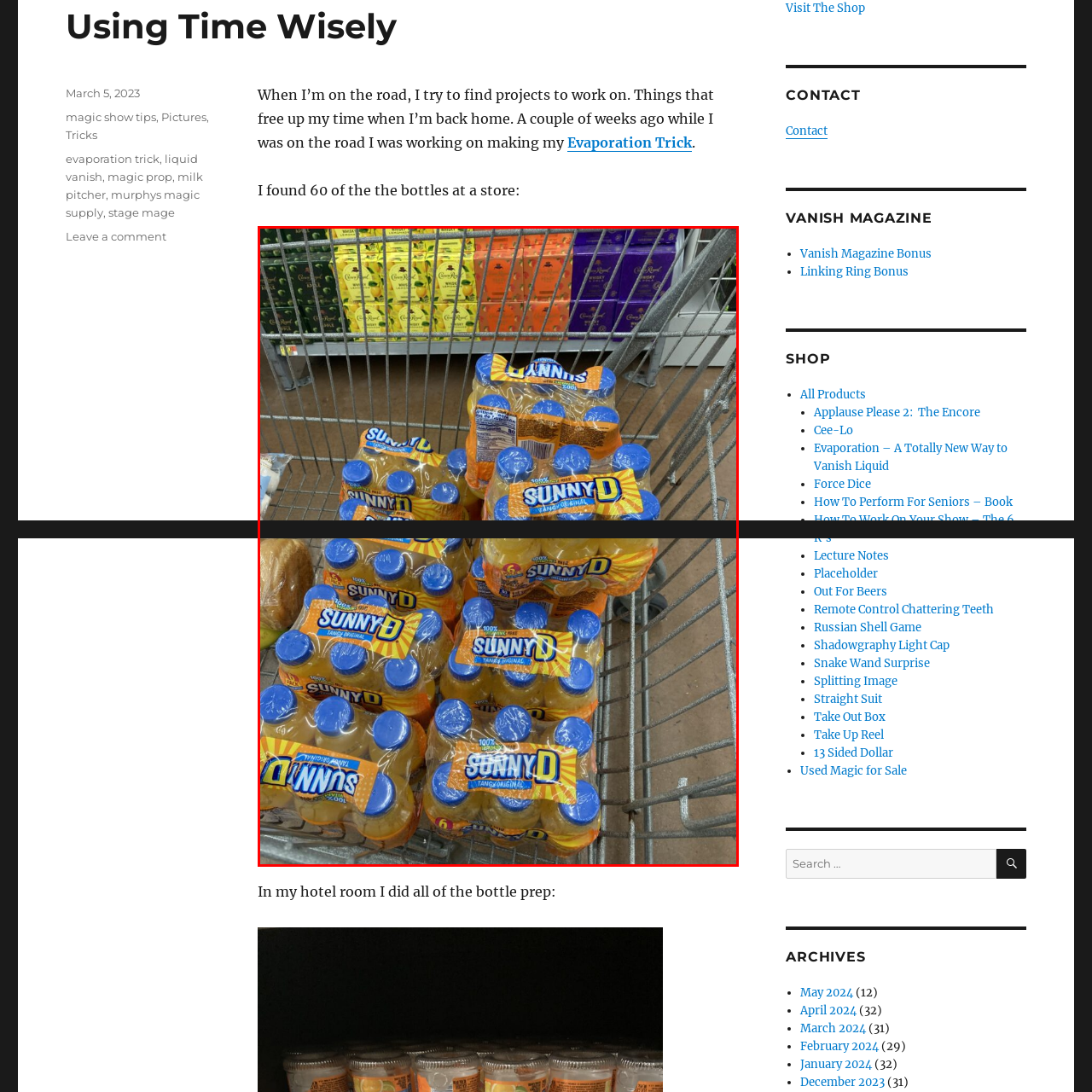Construct a detailed caption for the image enclosed in the red box.

The image captures a retail shopping cart filled with multiple packs of SunnyD, a popular citrus-flavored beverage. The cart is positioned in a store aisle, with vibrant packaging clearly visible, showcasing the well-known logos and bright colors of the beverage. In the background, various other products can be seen on the shelves, contributing to the lively shopping atmosphere. The layout indicates a practical approach to shopping, likely focused on stocking up for convenience or a gathering. The pallets of SunnyD are stacked efficiently, reflecting a common choice for families or gatherings seeking a refreshing drink option.